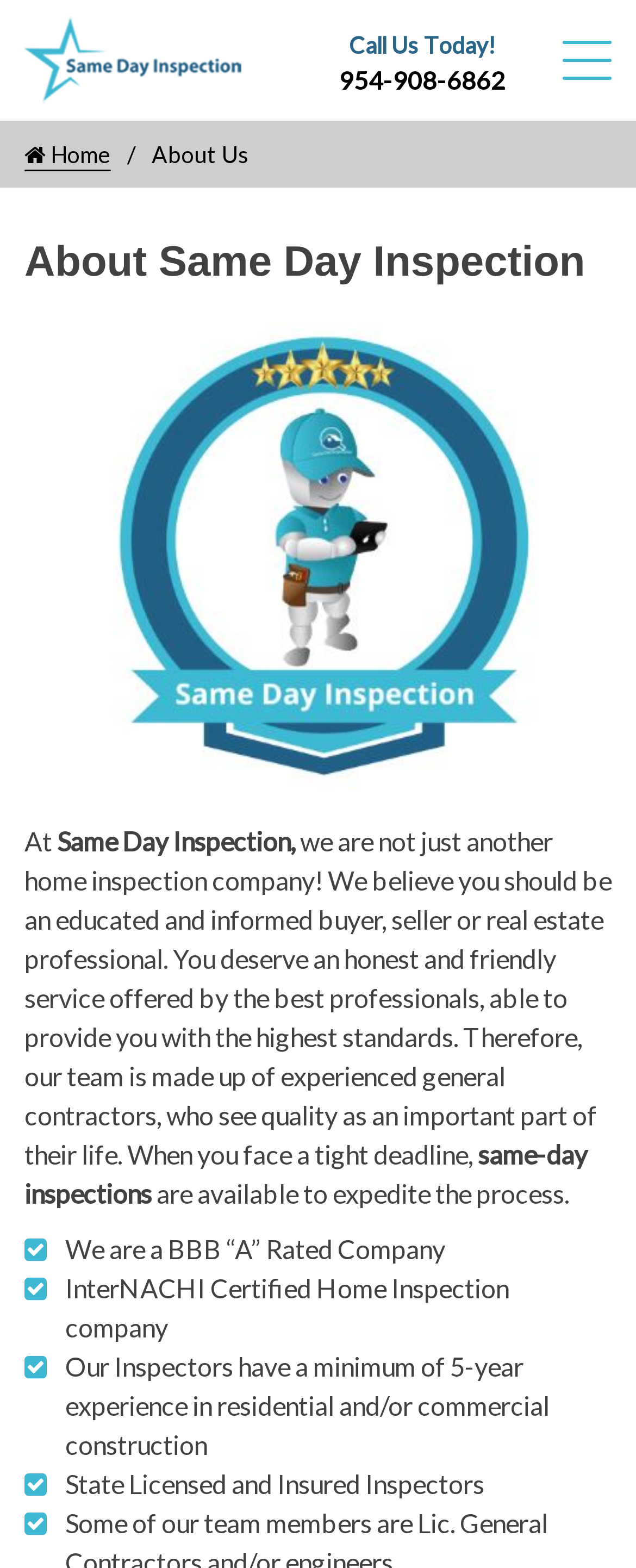Using the webpage screenshot and the element description alt="Same Day Inspection Logo", determine the bounding box coordinates. Specify the coordinates in the format (top-left x, top-left y, bottom-right x, bottom-right y) with values ranging from 0 to 1.

[0.038, 0.026, 0.378, 0.046]